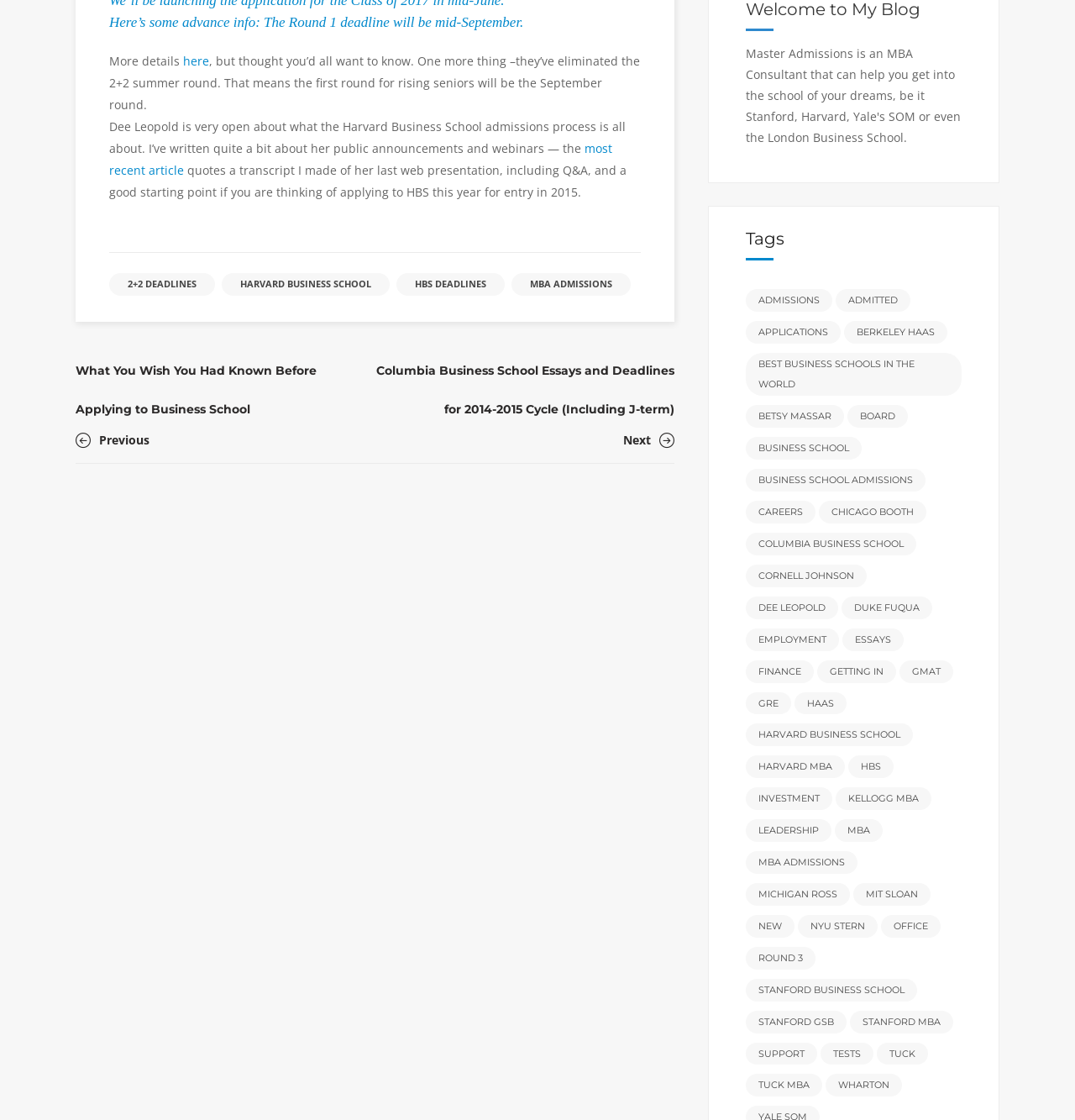Find the coordinates for the bounding box of the element with this description: "GMAT".

[0.837, 0.589, 0.887, 0.61]